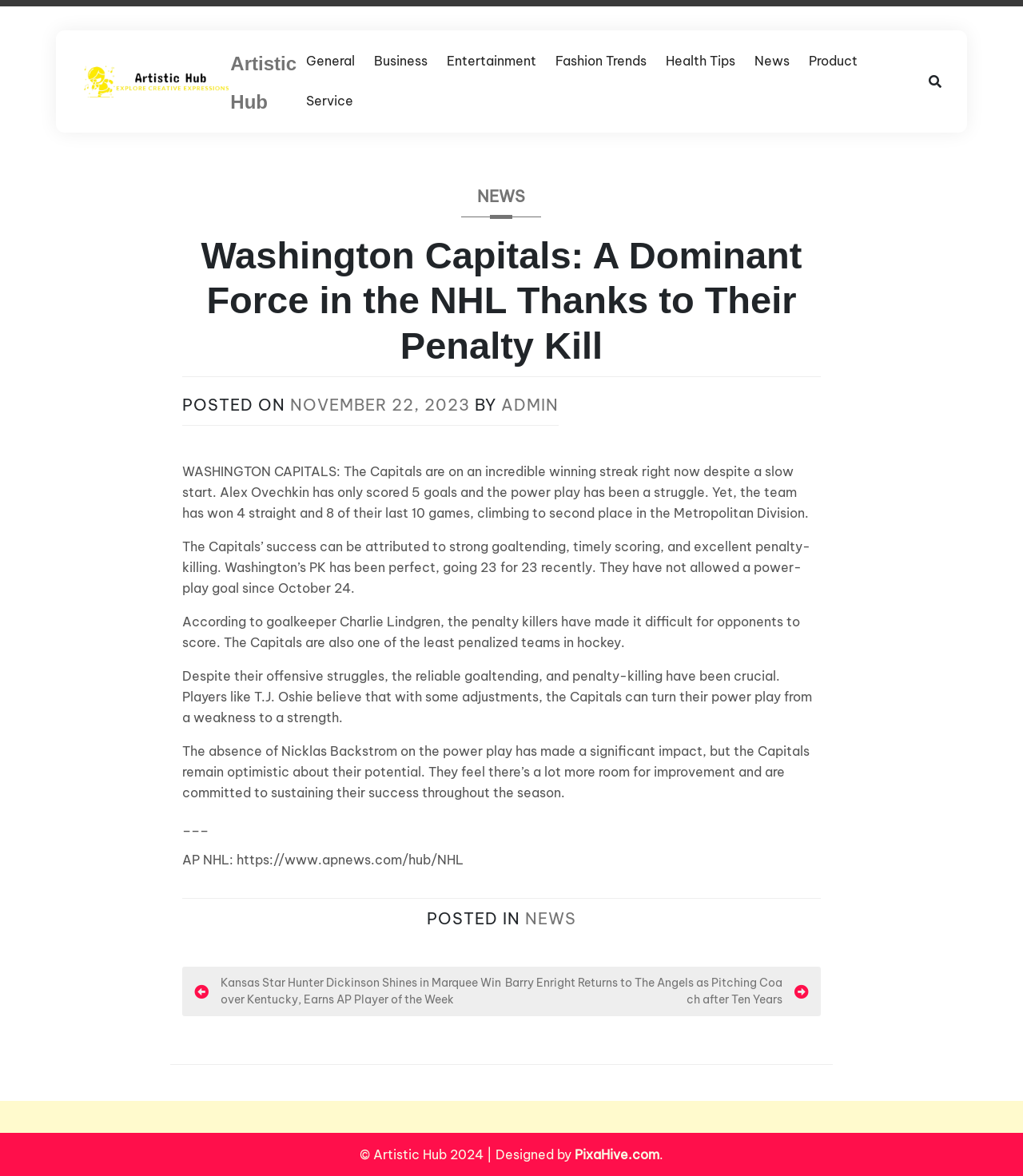What is the name of the player who believes the Capitals can turn their power play from a weakness to a strength?
Please provide a single word or phrase as your answer based on the screenshot.

T.J. Oshie